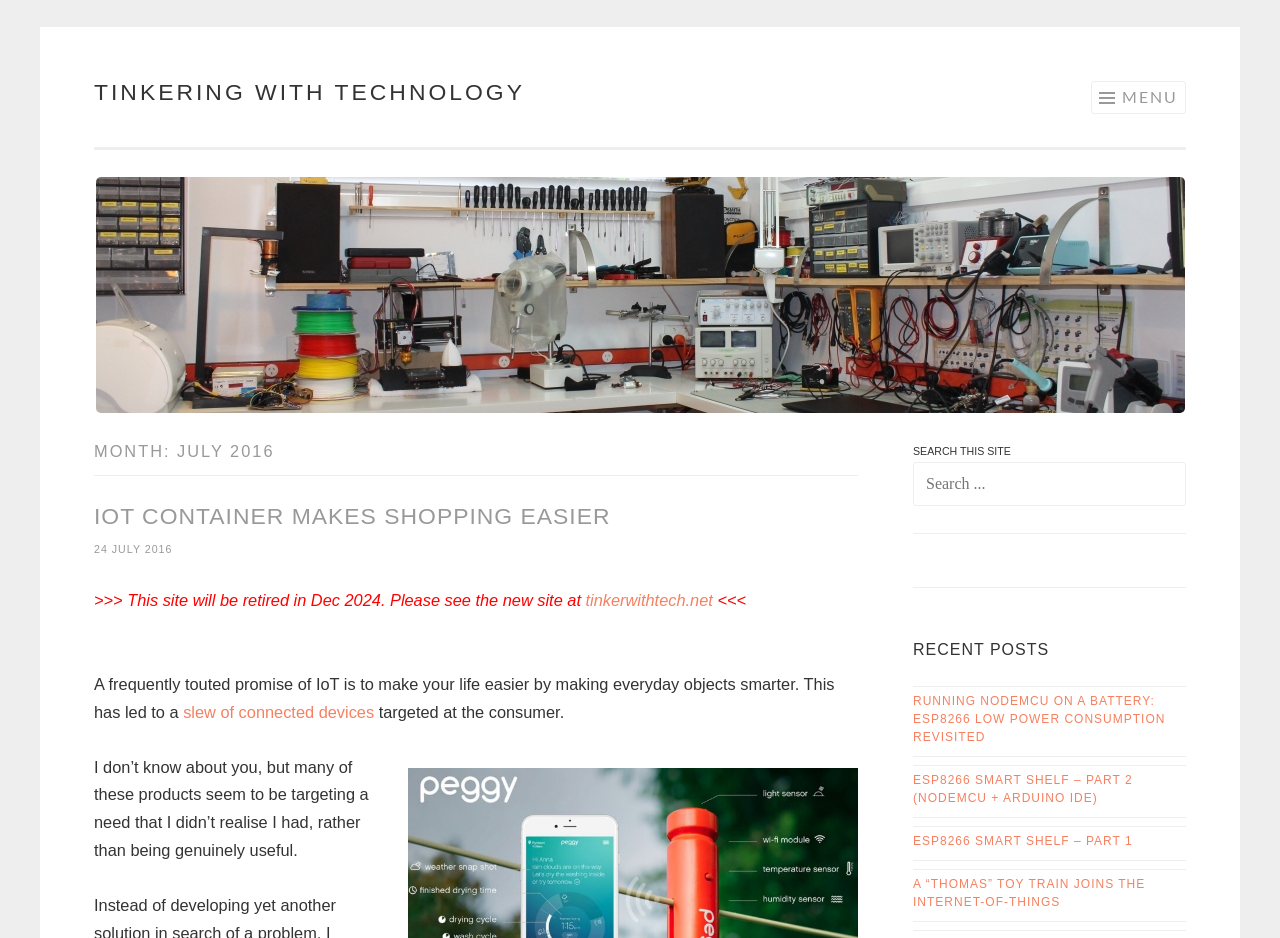Given the element description slew of connected devices, predict the bounding box coordinates for the UI element in the webpage screenshot. The format should be (top-left x, top-left y, bottom-right x, bottom-right y), and the values should be between 0 and 1.

[0.143, 0.749, 0.292, 0.768]